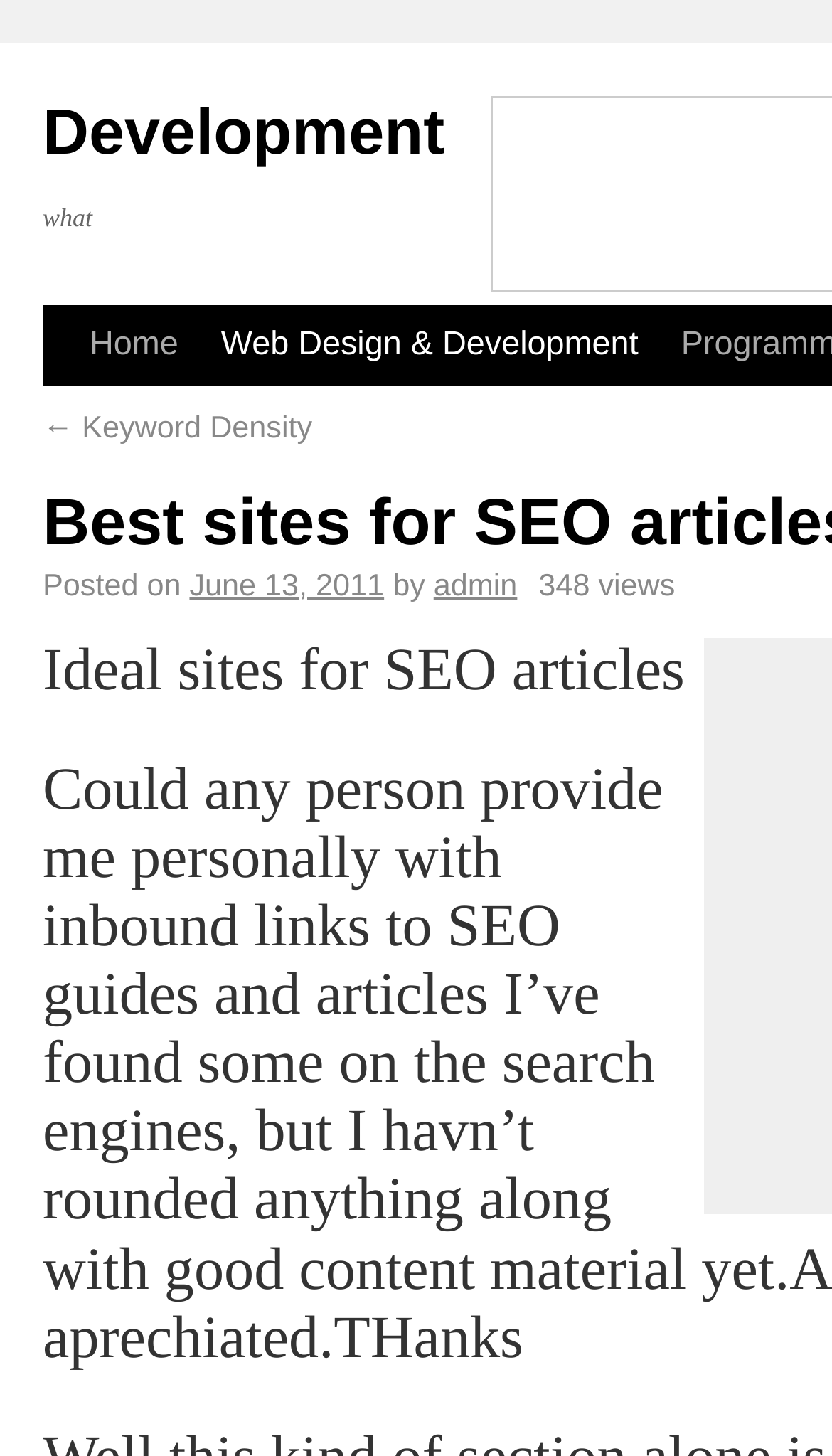Elaborate on the different components and information displayed on the webpage.

The webpage appears to be a blog post or article titled "Best sites for SEO articles" with a focus on development. At the top, there is a navigation menu with links to "Home" and "Web Design & Development". Below the navigation menu, there is a breadcrumb trail with a link to "← Keyword Density". 

To the right of the breadcrumb trail, there is a section with metadata about the post, including the date "June 13, 2011", the author "admin", and the number of views "348 views". 

The main content of the post starts with a question "what" and is followed by the text "Ideal sites for SEO articles". The post seems to be a query or a request for resources on SEO guides and articles, as indicated by the meta description.